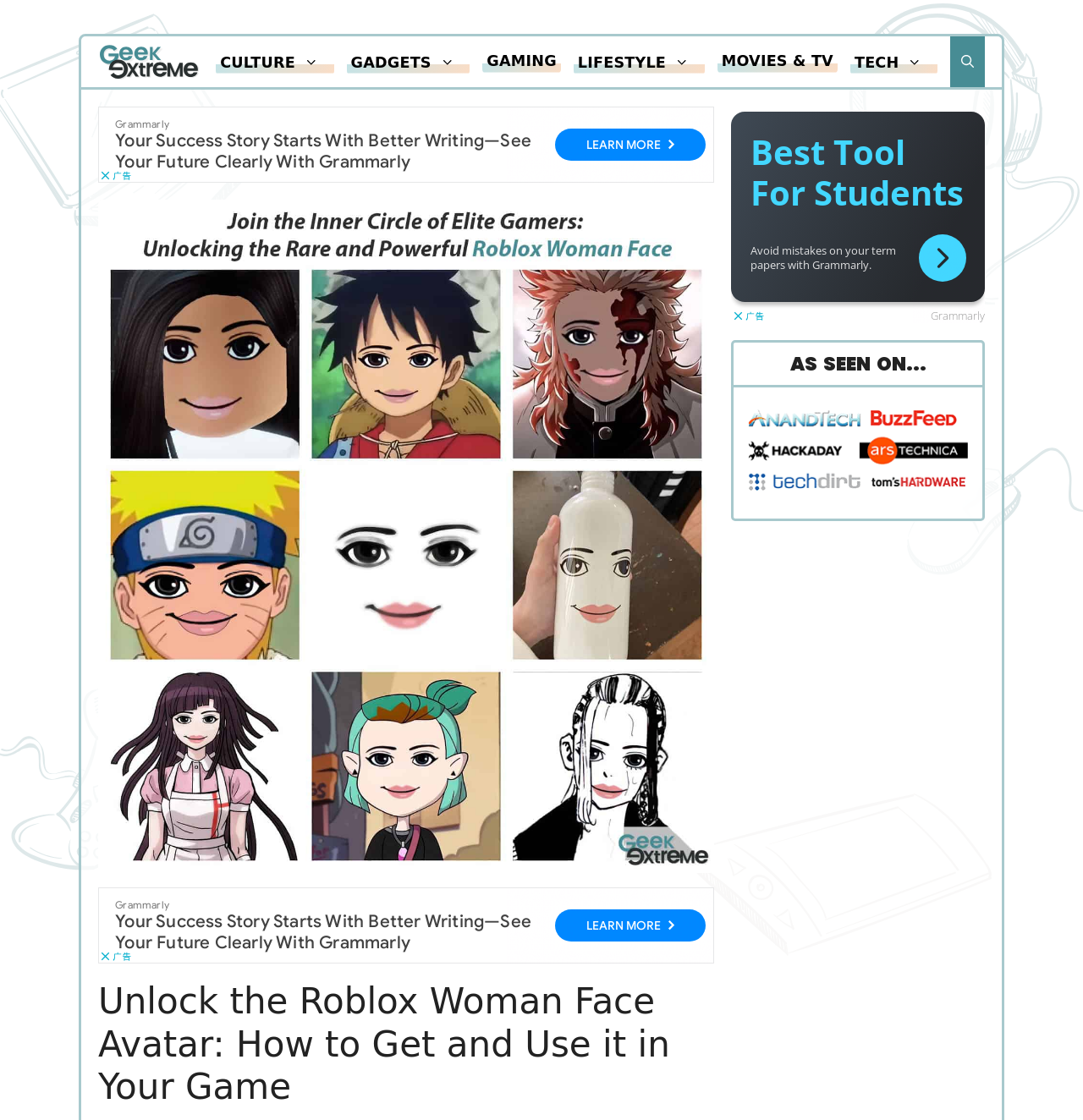Give a short answer to this question using one word or a phrase:
How many categories are in the primary navigation?

6